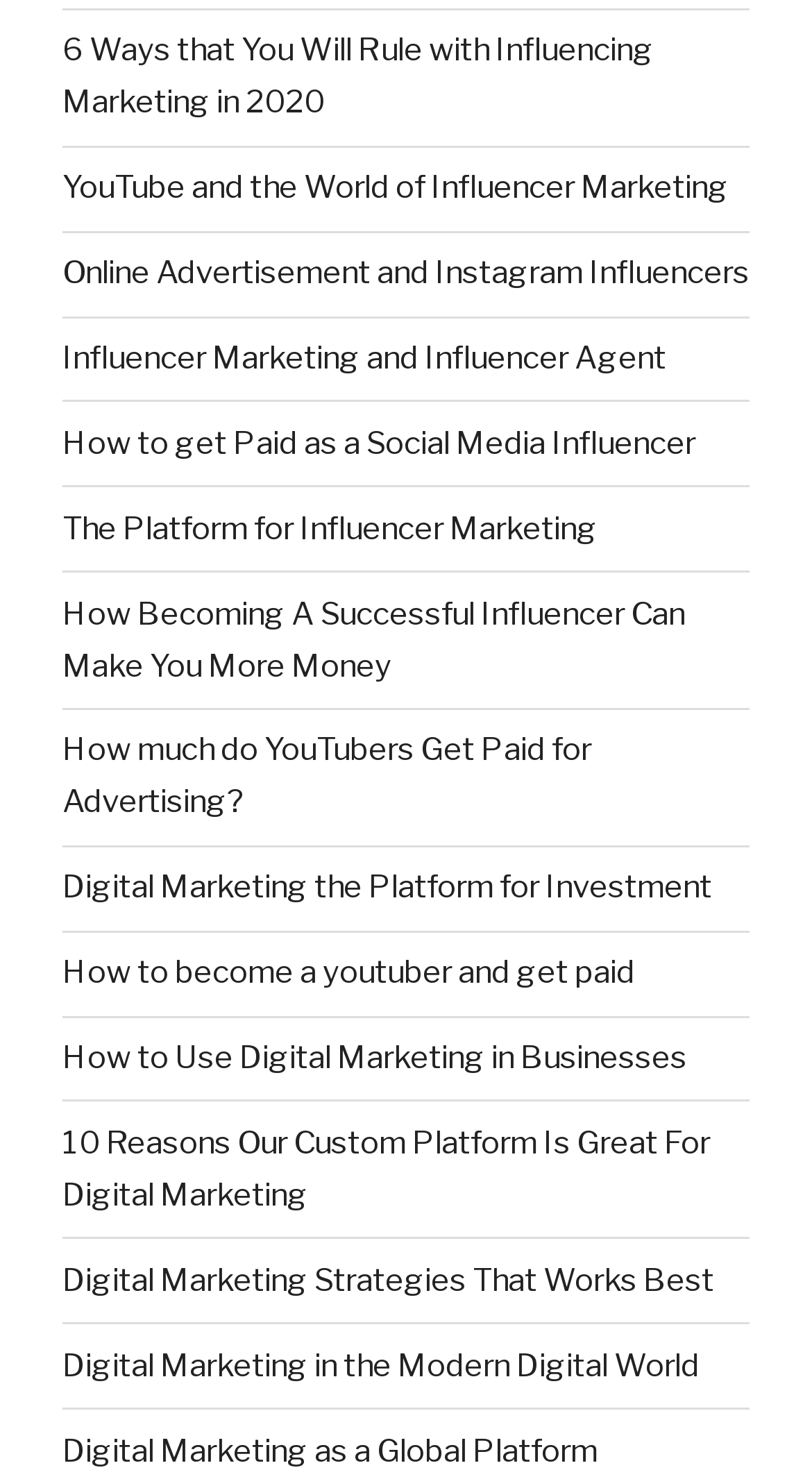Respond to the following question using a concise word or phrase: 
How many links are on this webpage?

17